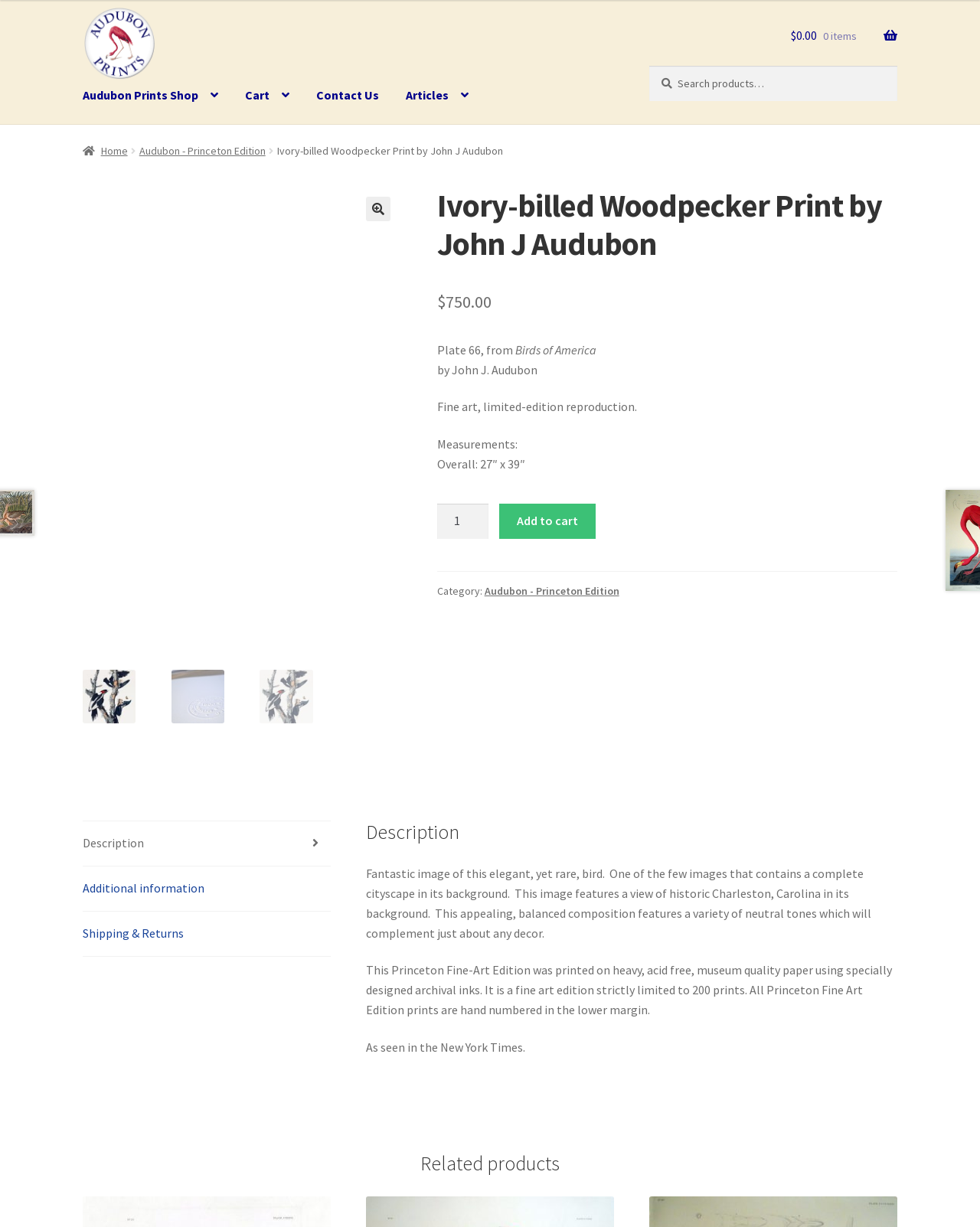Locate the bounding box coordinates of the element you need to click to accomplish the task described by this instruction: "View related products".

[0.084, 0.939, 0.916, 0.959]